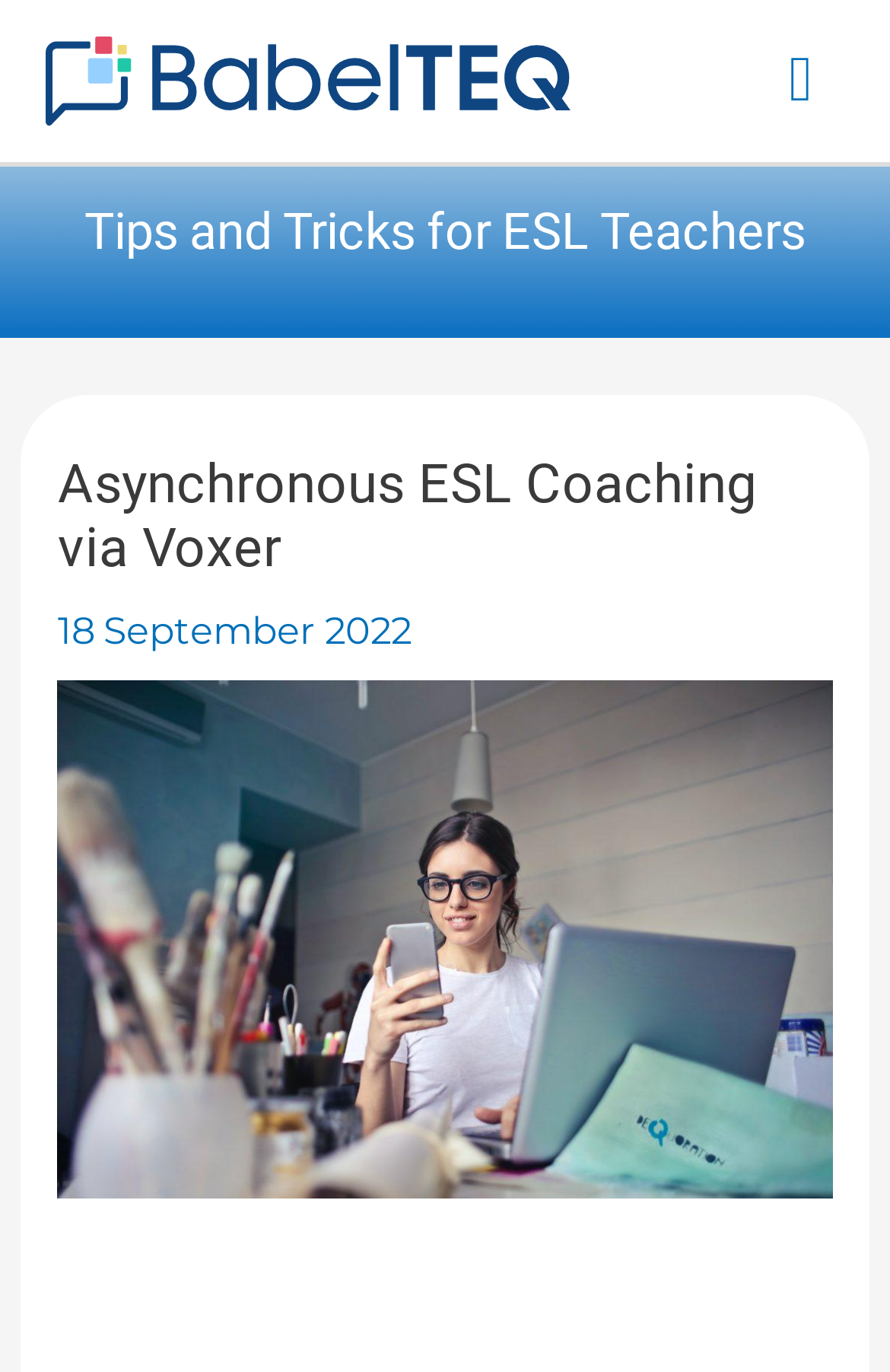Please give a short response to the question using one word or a phrase:
What is the purpose of the main menu button?

To expand the menu